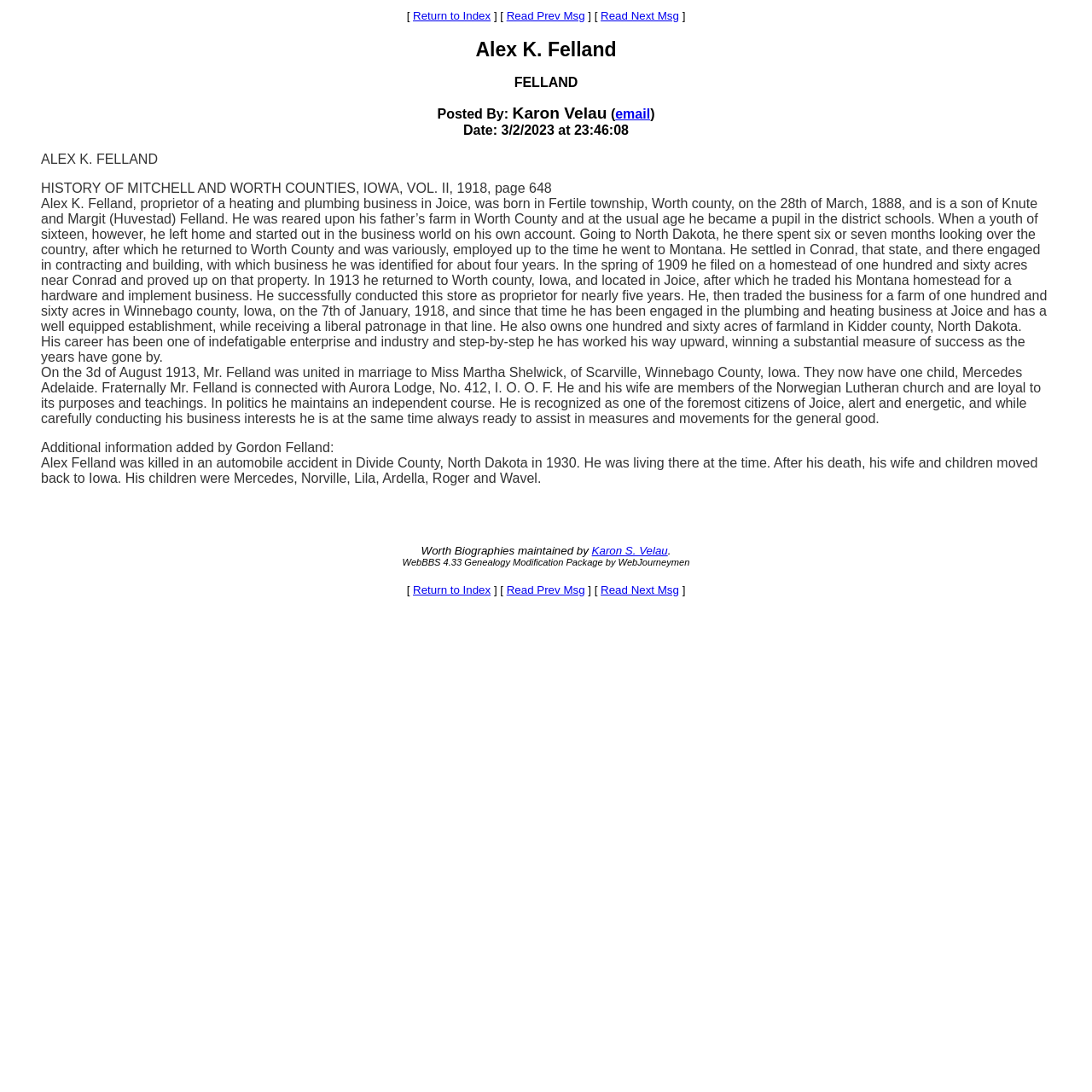What is the name of the person described in the biography?
Deliver a detailed and extensive answer to the question.

The biography is about a person named Alex K. Felland, which is mentioned in the title of the webpage and throughout the text.